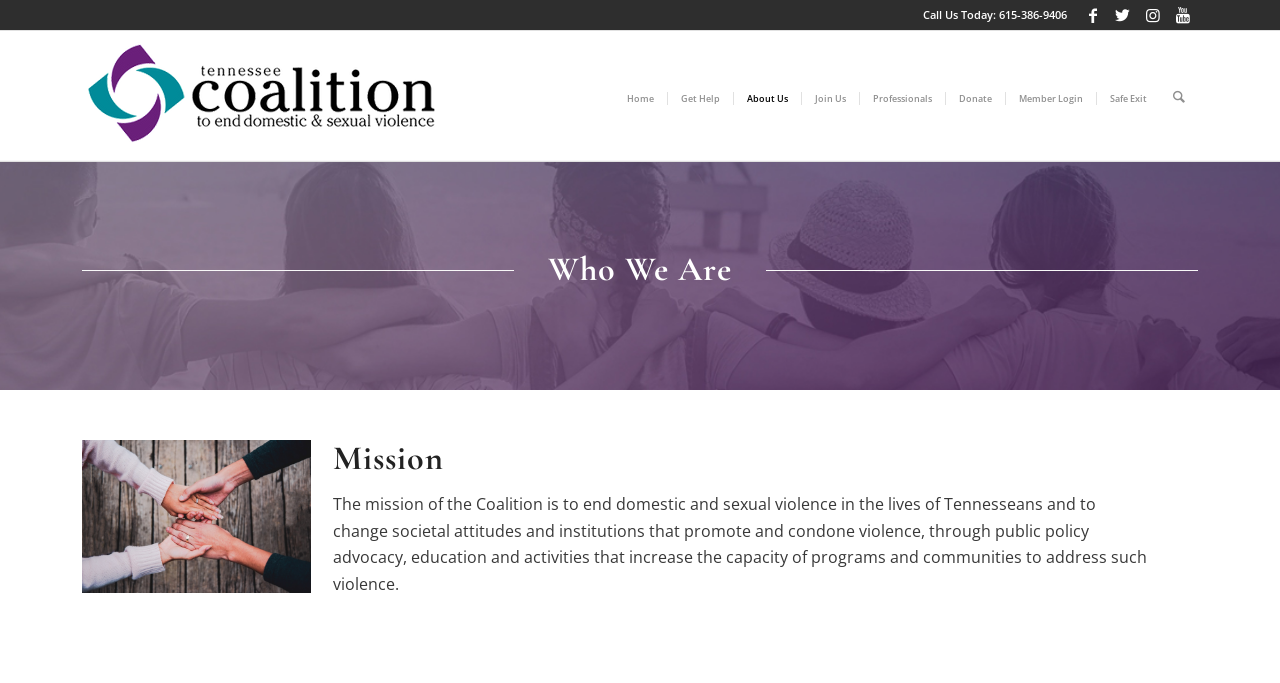Please identify the bounding box coordinates of the element's region that should be clicked to execute the following instruction: "Go to the home page". The bounding box coordinates must be four float numbers between 0 and 1, i.e., [left, top, right, bottom].

[0.48, 0.045, 0.521, 0.236]